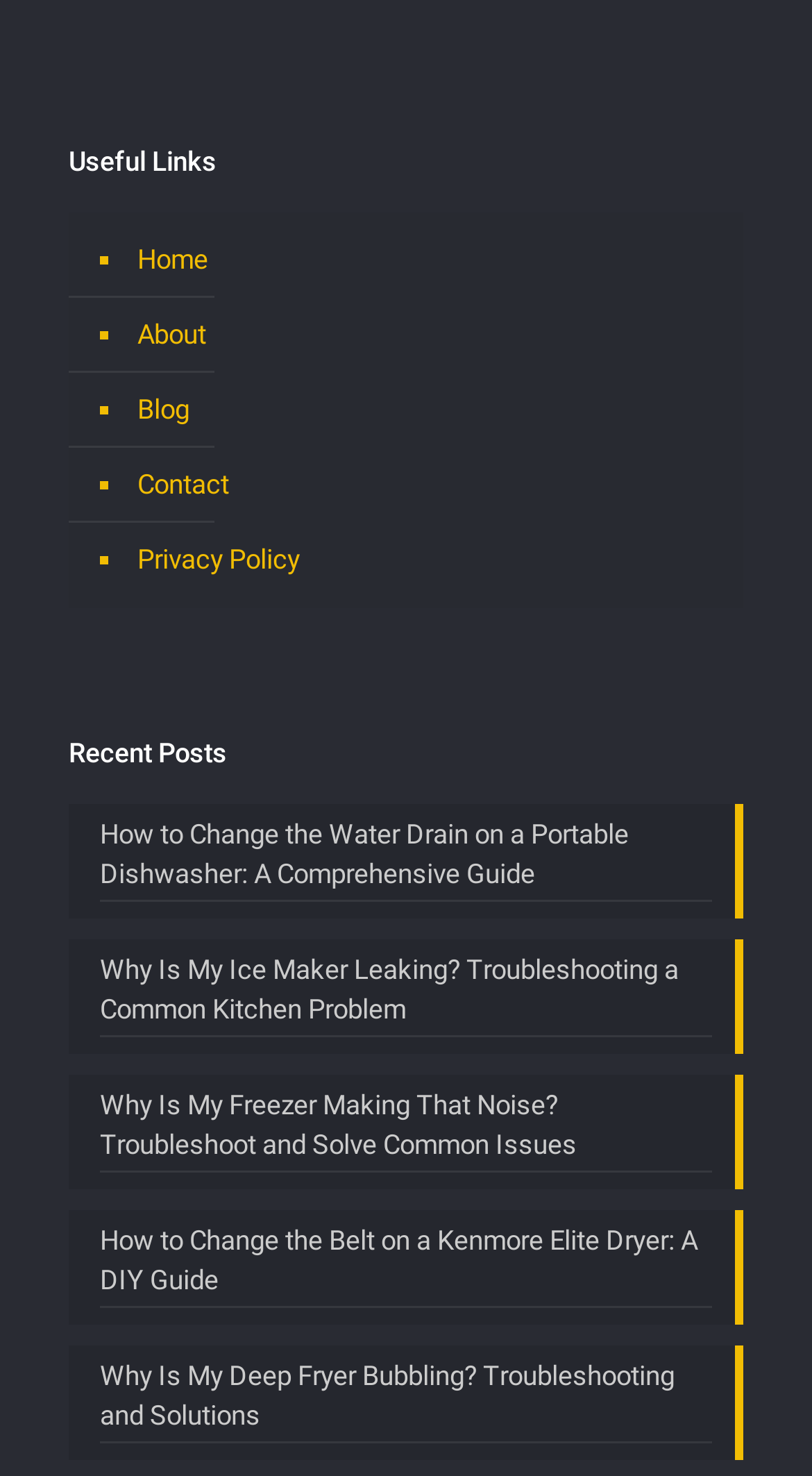Kindly determine the bounding box coordinates for the clickable area to achieve the given instruction: "Check the troubleshooting guide for a leaking ice maker".

[0.123, 0.643, 0.877, 0.703]